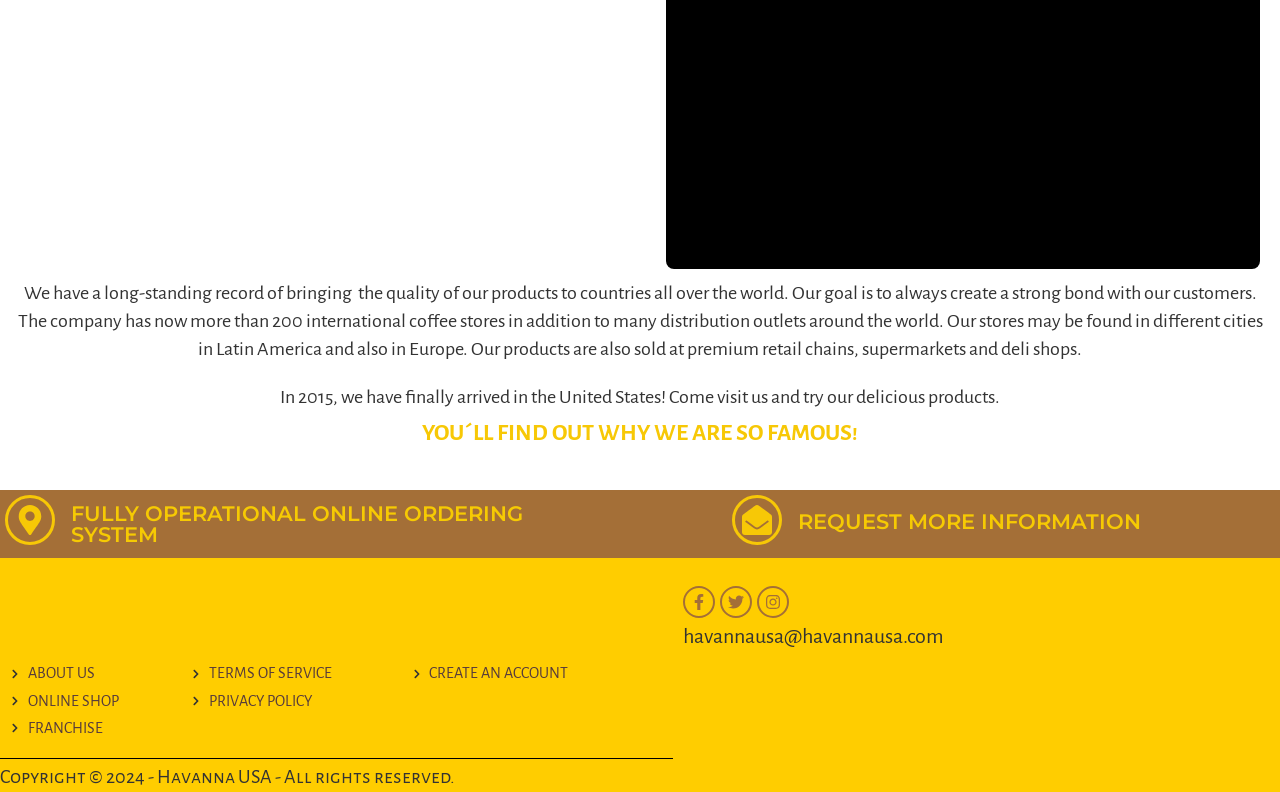Identify the bounding box of the UI element that matches this description: "About Us".

[0.008, 0.836, 0.134, 0.865]